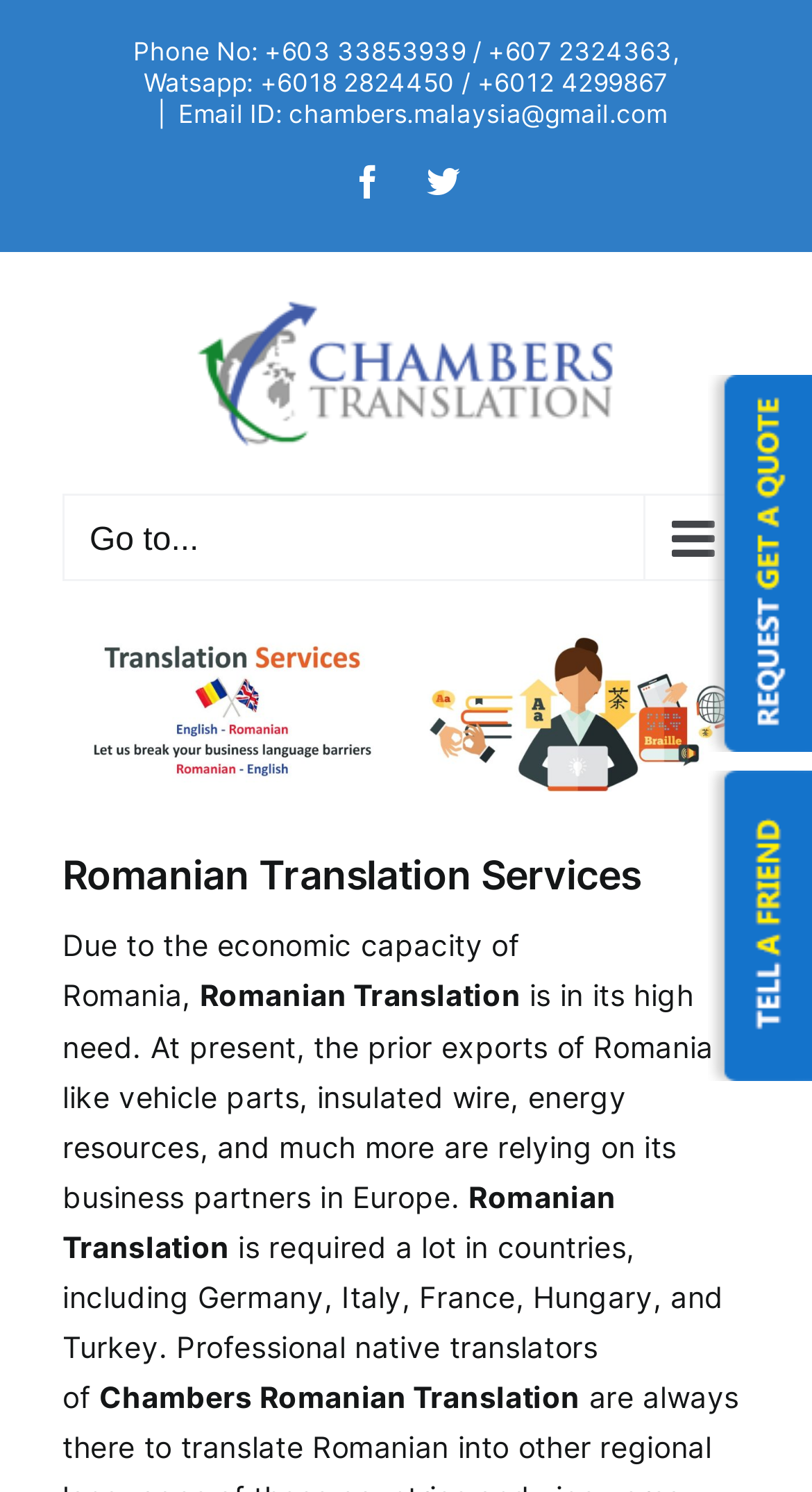What languages can the agency translate Romanian into?
Based on the image, provide your answer in one word or phrase.

Regional languages of Germany, Italy, France, Hungary, and Turkey